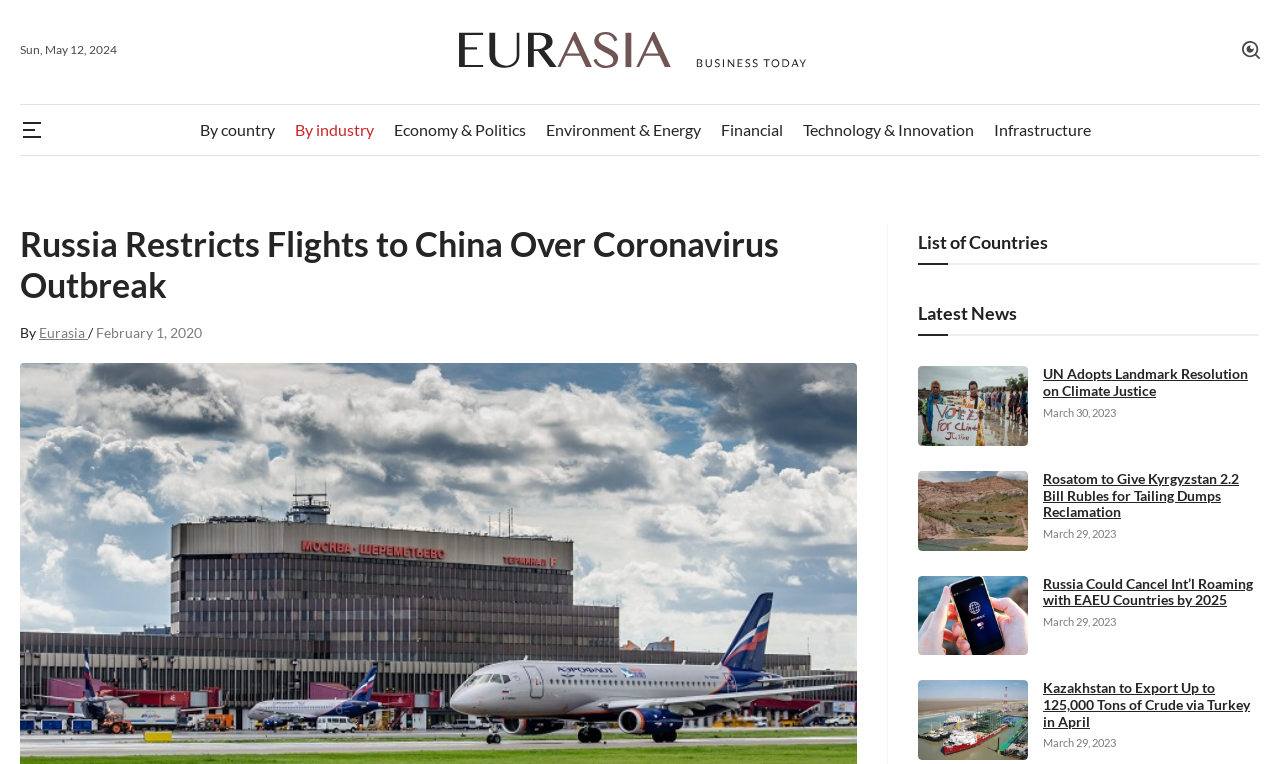Respond to the question below with a single word or phrase: What is the category of the article 'Russia Restricts Flights to China Over Coronavirus Outbreak'?

Economy & Politics